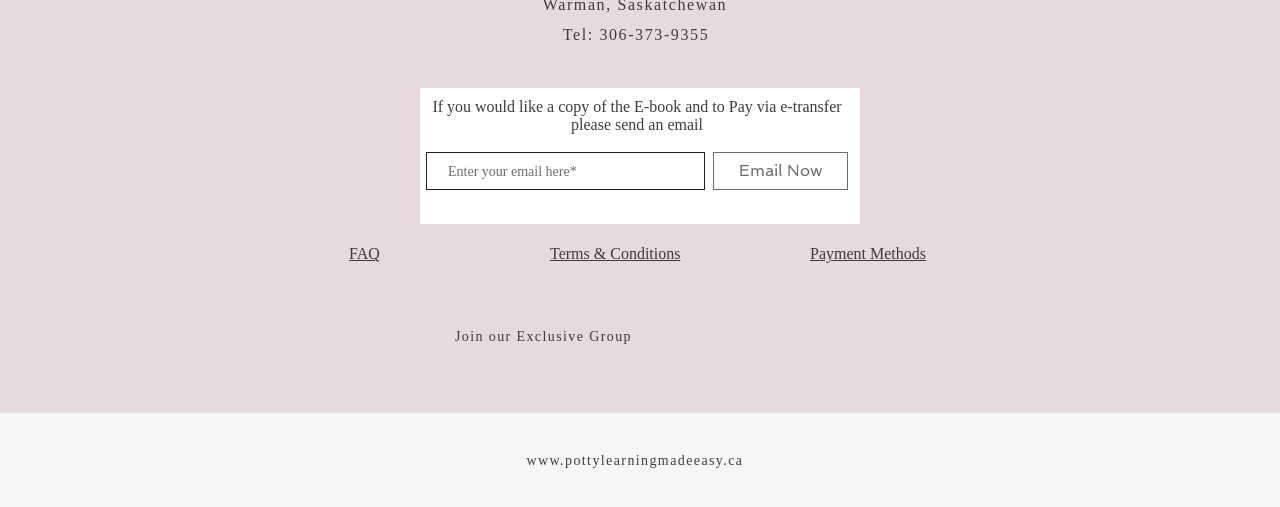Use a single word or phrase to respond to the question:
What is the phone number to contact?

306-373-9355